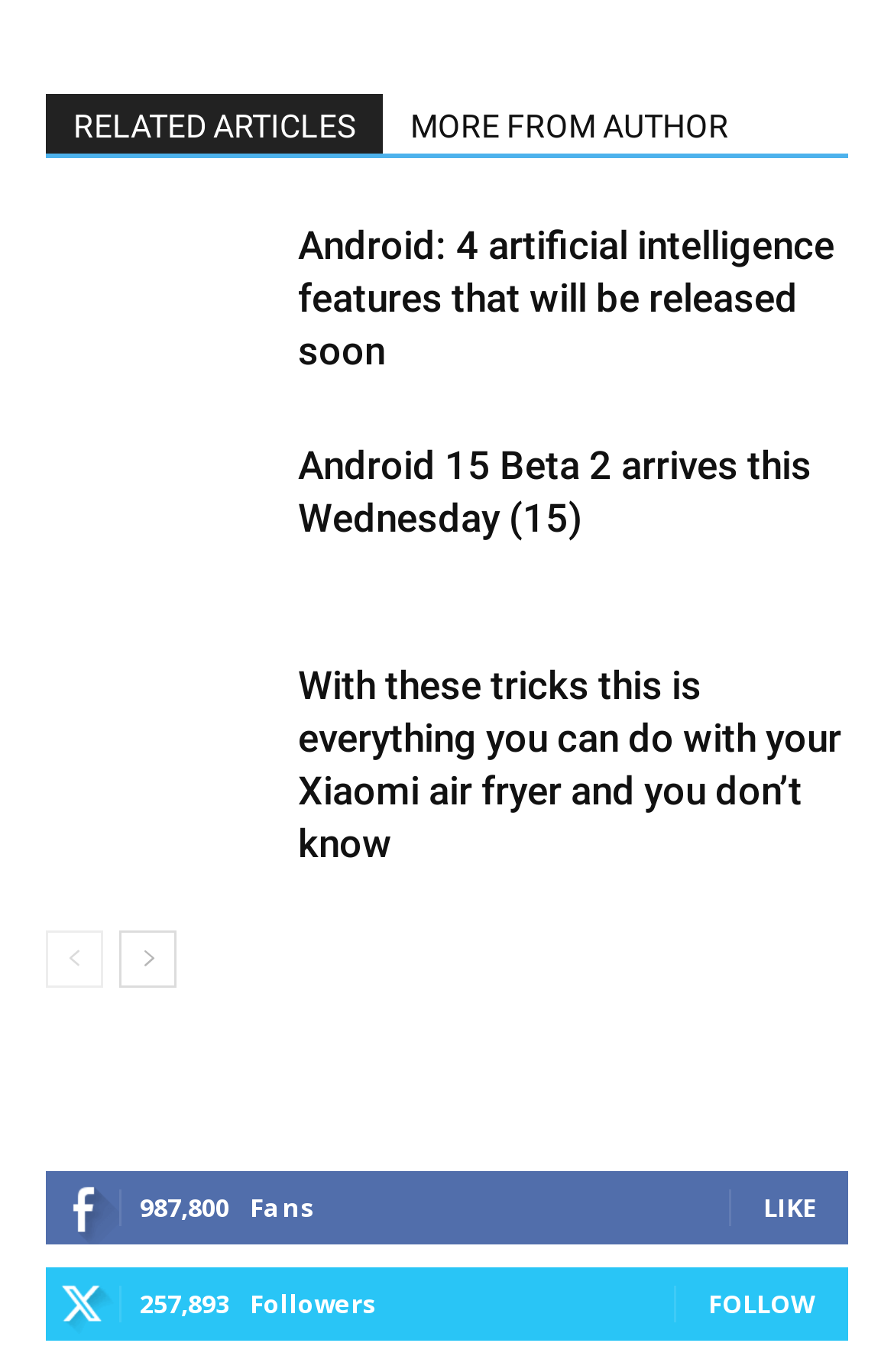Please look at the image and answer the question with a detailed explanation: What are the two navigation links at the bottom?

I found the two navigation links at the bottom by looking at the link elements with the text 'prev-page' and 'next-page'.